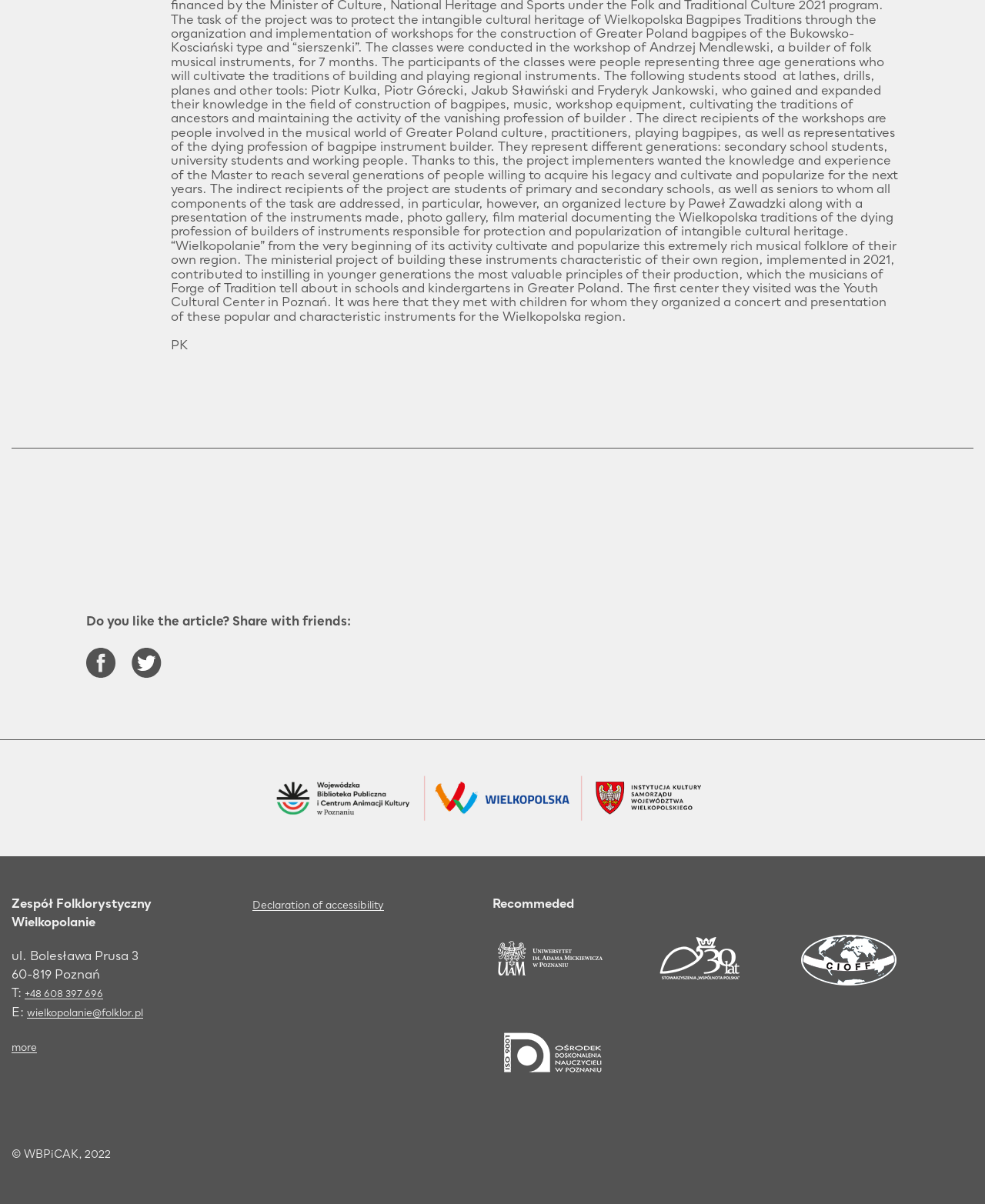What is the purpose of the project?
Your answer should be a single word or phrase derived from the screenshot.

To protect intangible cultural heritage